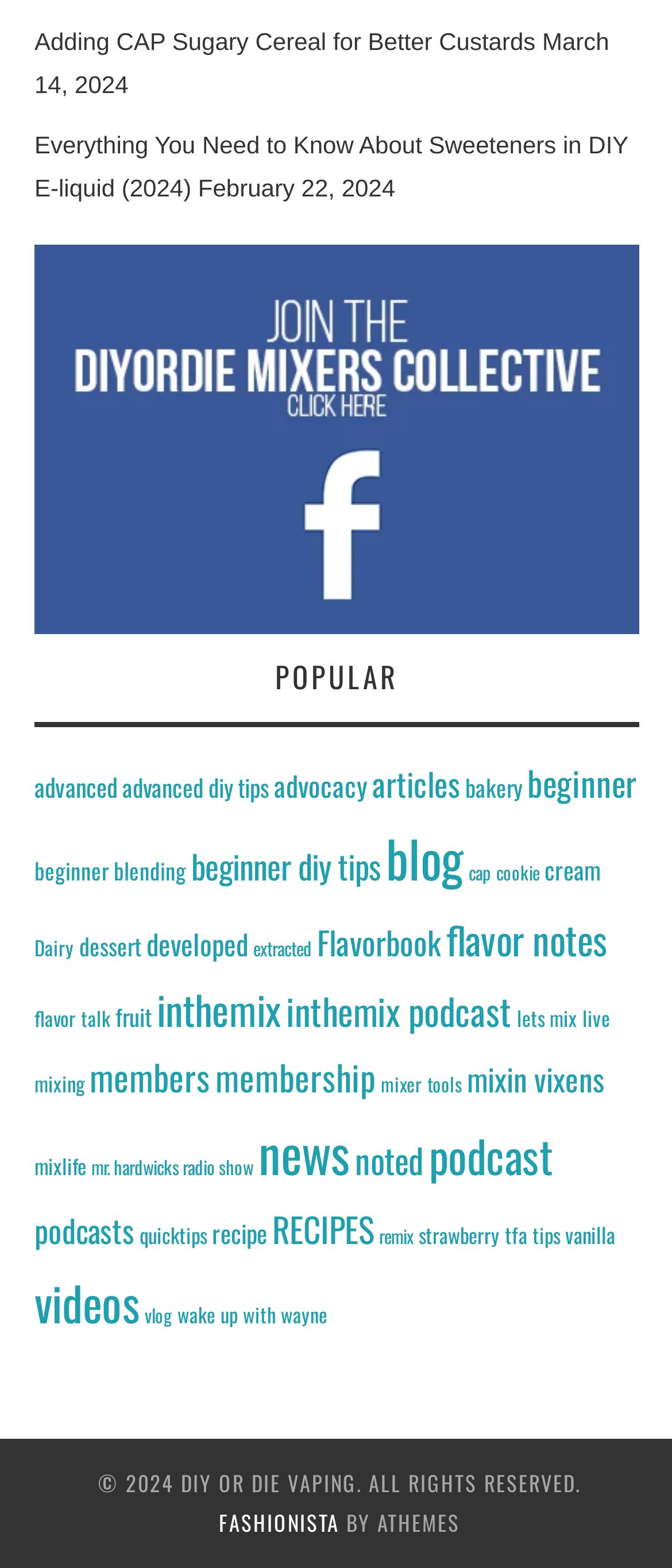Find the bounding box coordinates of the clickable region needed to perform the following instruction: "View Job Plant PC&L Manager". The coordinates should be provided as four float numbers between 0 and 1, i.e., [left, top, right, bottom].

None